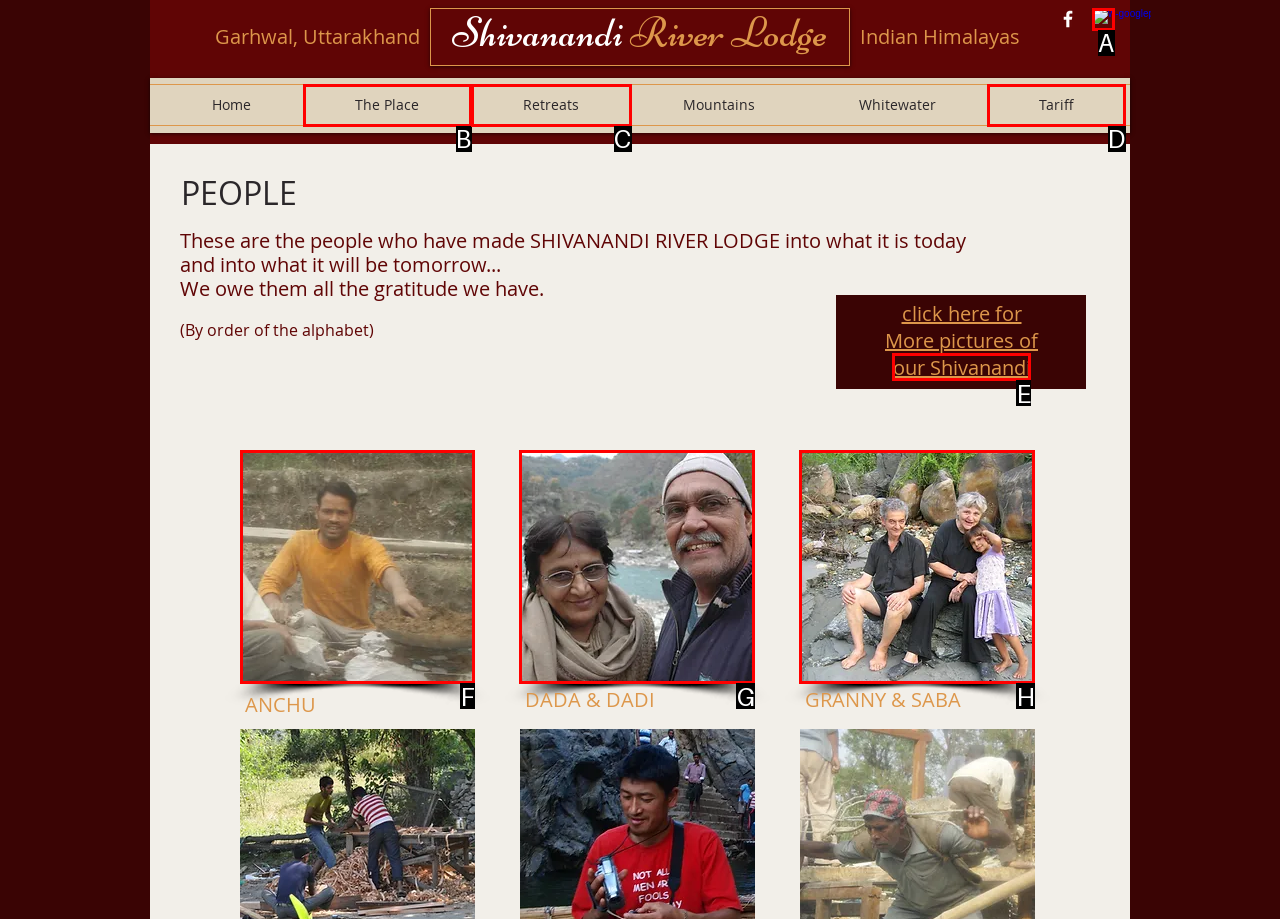Tell me the letter of the HTML element that best matches the description: The Place from the provided options.

B